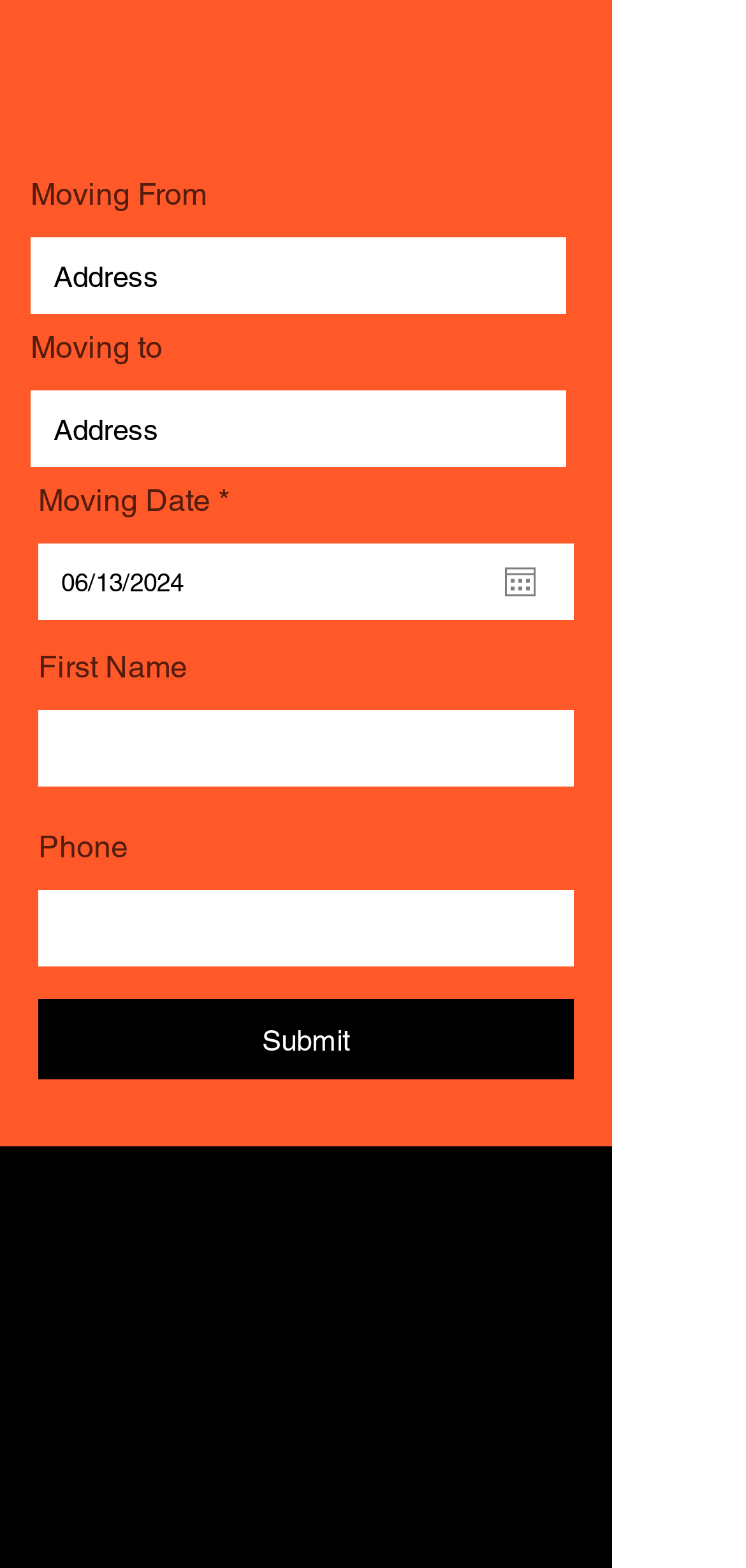Specify the bounding box coordinates of the element's area that should be clicked to execute the given instruction: "Post a comment". The coordinates should be four float numbers between 0 and 1, i.e., [left, top, right, bottom].

None